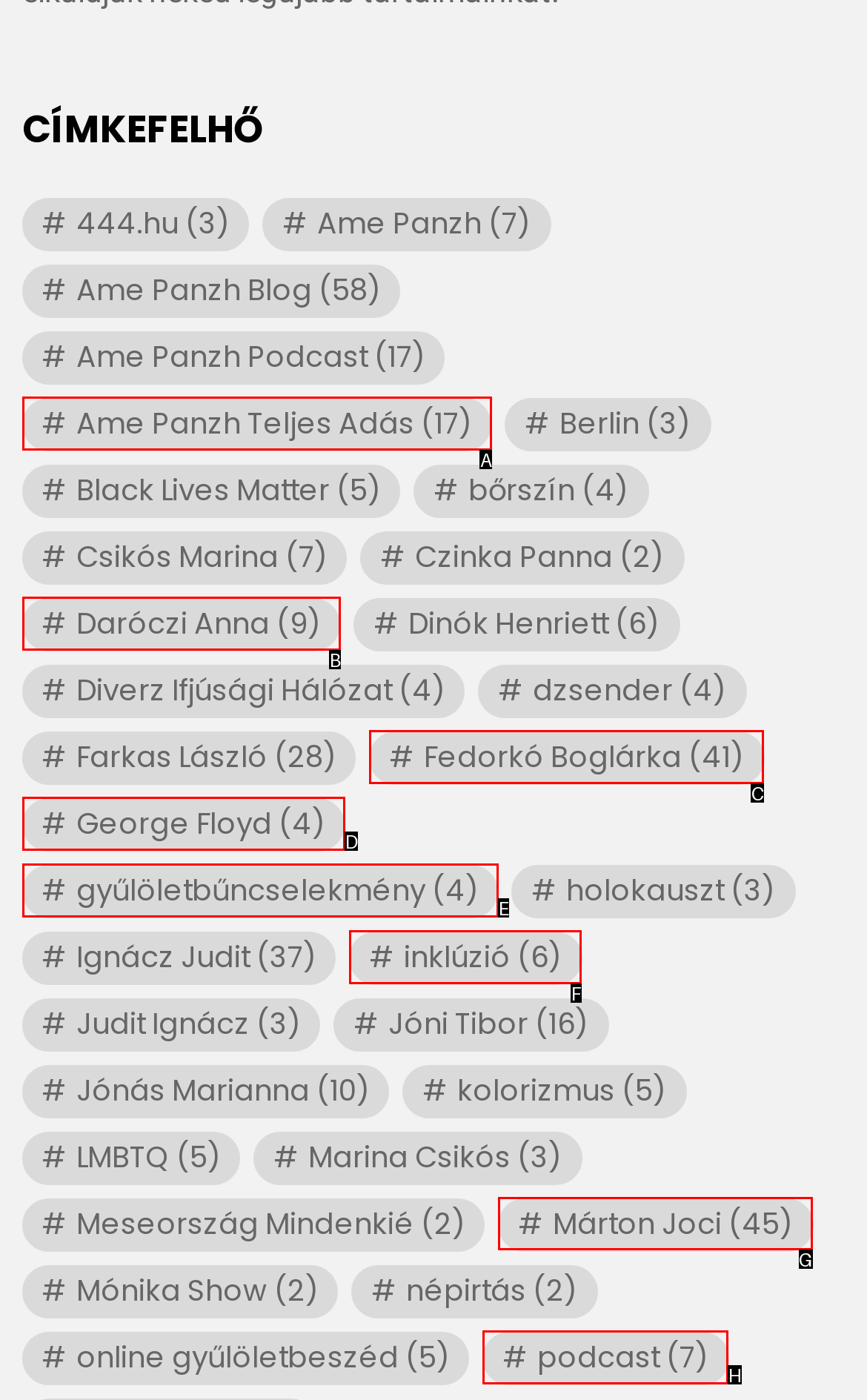Point out the correct UI element to click to carry out this instruction: Learn about 'Márton Joci'
Answer with the letter of the chosen option from the provided choices directly.

G